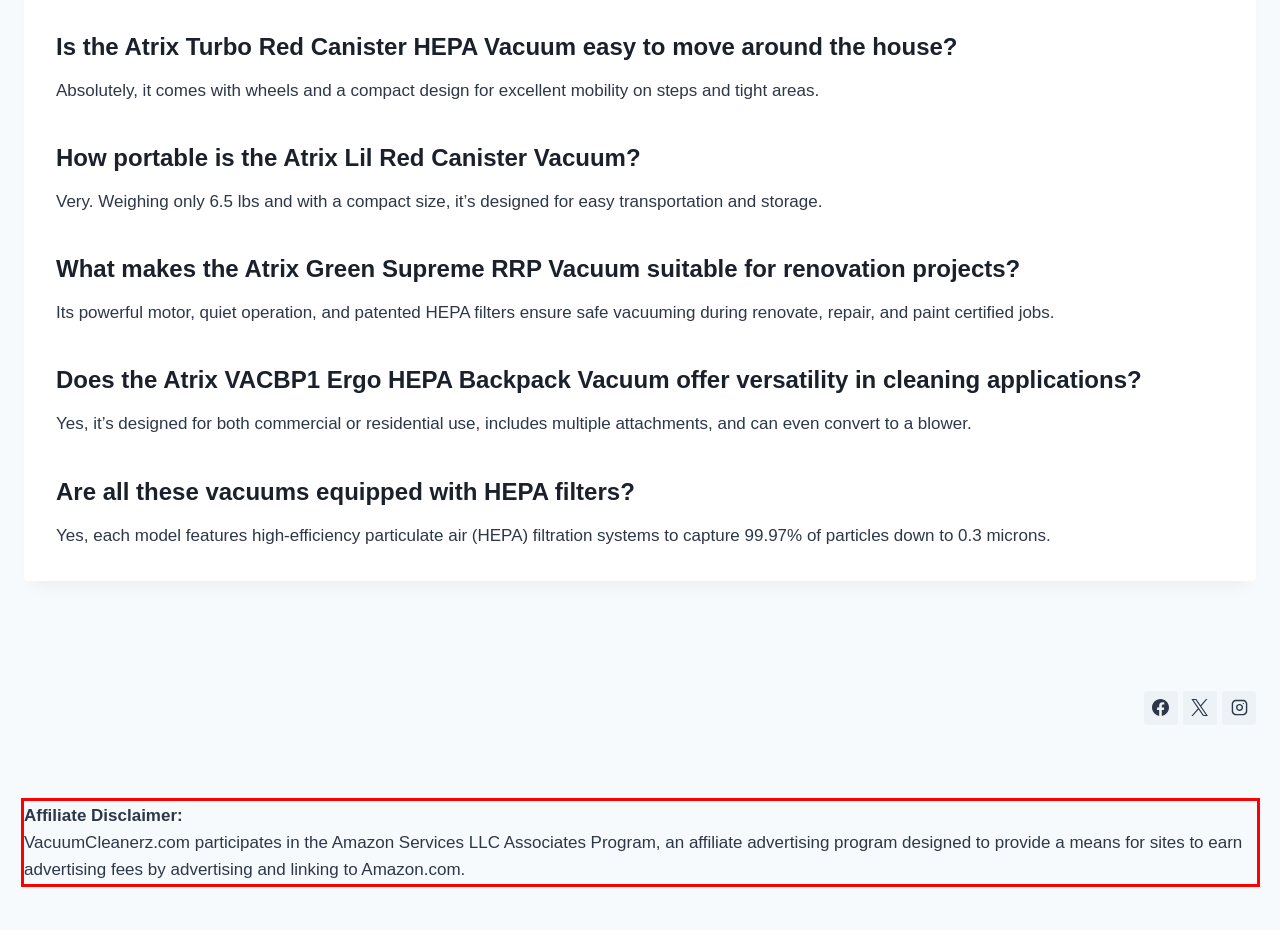You have a screenshot of a webpage with a red bounding box. Use OCR to generate the text contained within this red rectangle.

Affiliate Disclaimer: VacuumCleanerz.com participates in the Amazon Services LLC Associates Program, an affiliate advertising program designed to provide a means for sites to earn advertising fees by advertising and linking to Amazon.com.